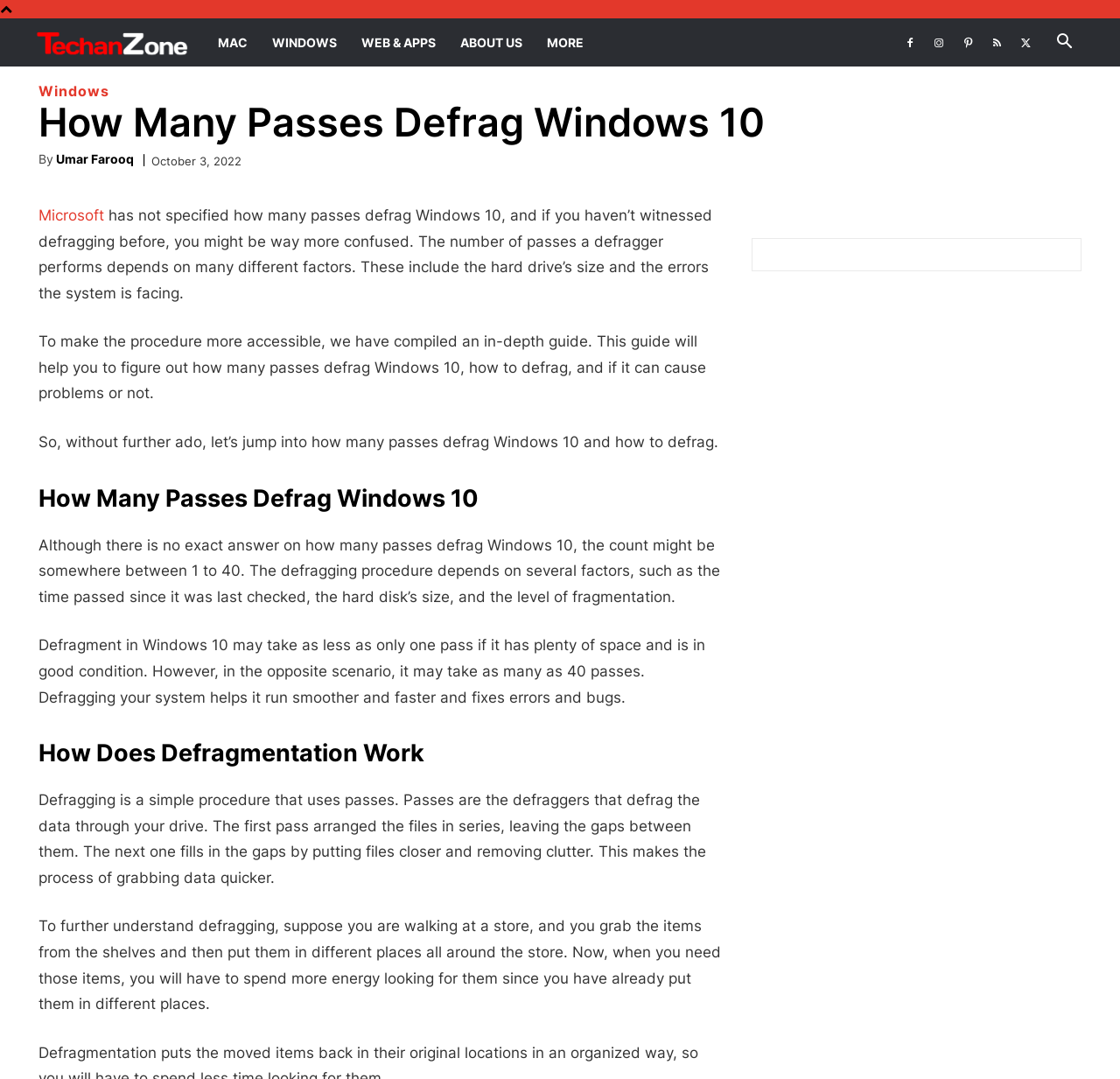Using the description "Microsoft", predict the bounding box of the relevant HTML element.

[0.034, 0.191, 0.093, 0.208]